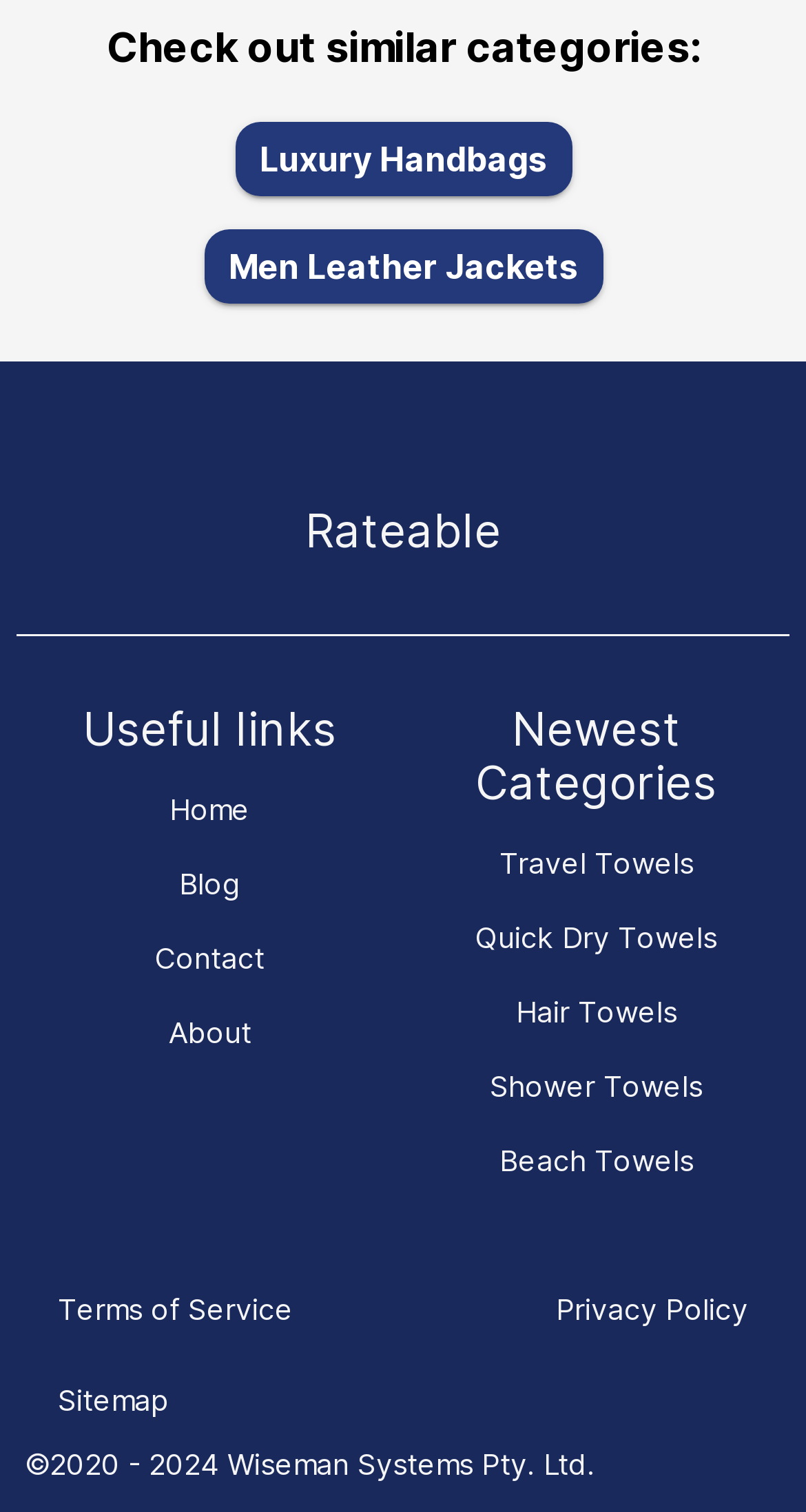How many links are under 'Useful links'?
Based on the image content, provide your answer in one word or a short phrase.

4